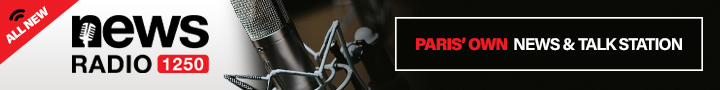What is the focus of the radio station?
Please provide a comprehensive answer based on the visual information in the image.

The focus of the radio station can be inferred from the stylized microphone graphic and the prominent use of the word 'news' on the banner, suggesting that the station prioritizes broadcasting news and talk programming.